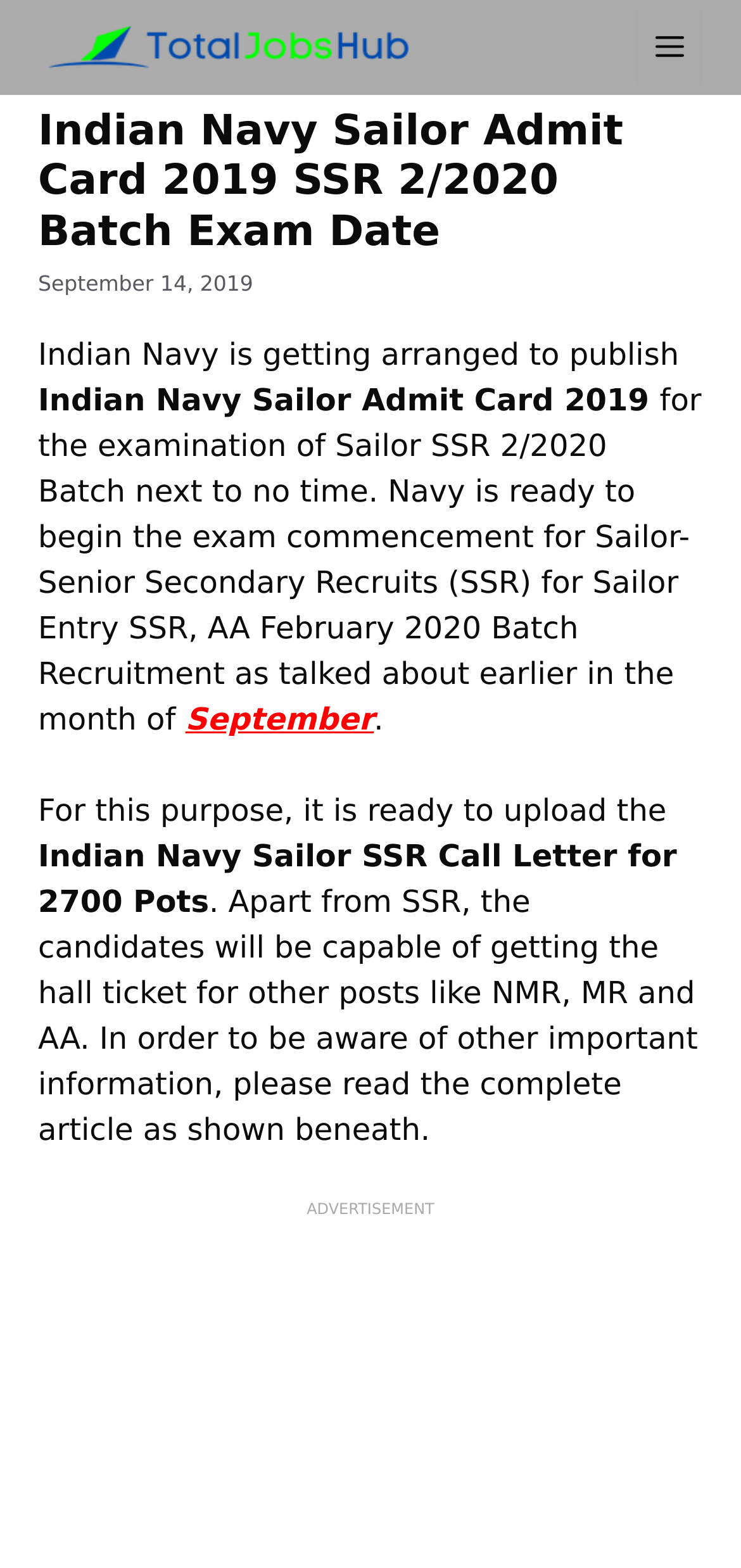Respond to the question below with a single word or phrase:
What is the purpose of the Indian Navy mentioned in the webpage?

To publish admit card